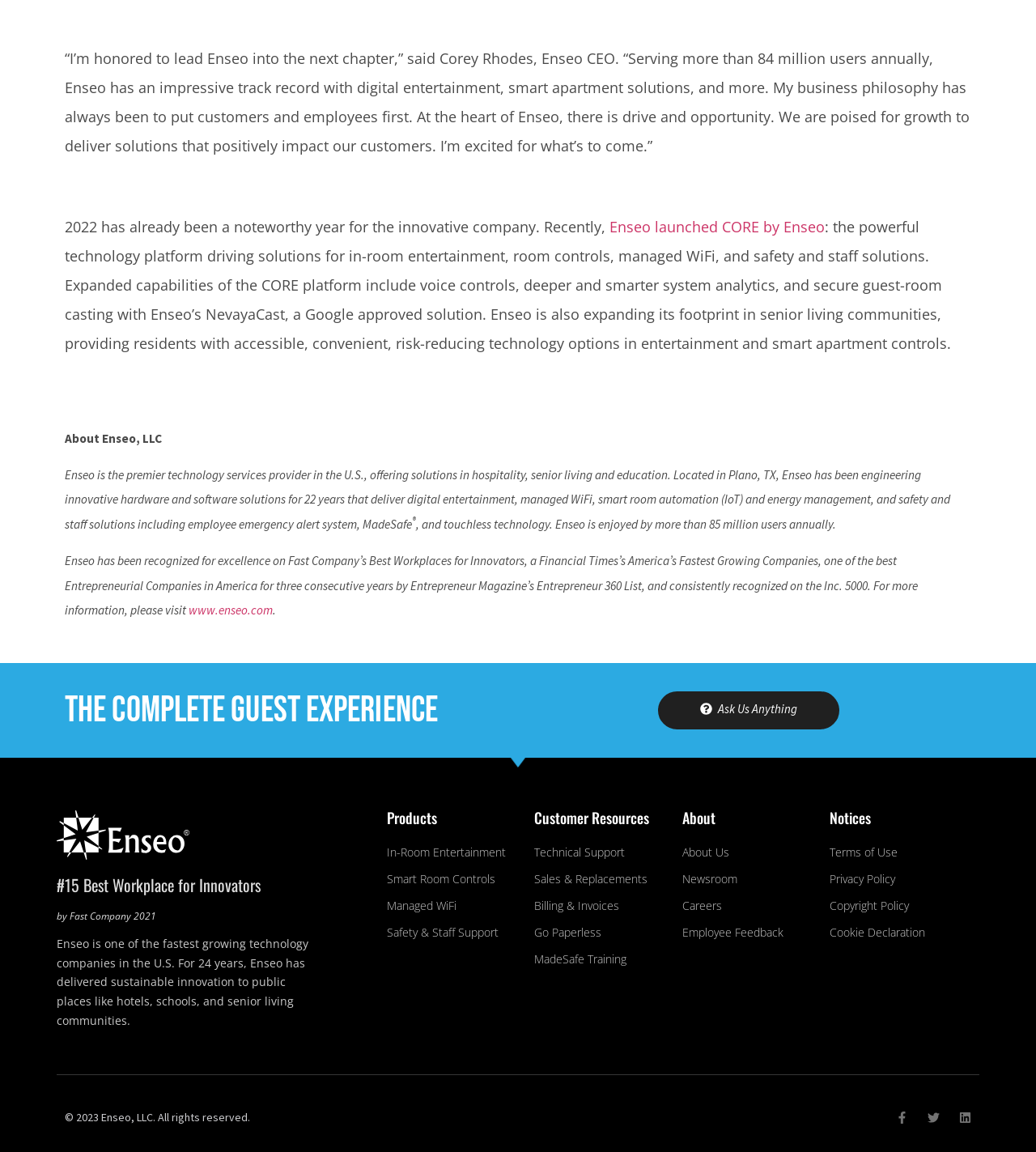From the image, can you give a detailed response to the question below:
What is the name of the employee emergency alert system provided by Enseo?

The webpage mentions that Enseo provides safety and staff solutions including employee emergency alert system, MadeSafe, indicating that MadeSafe is the name of the system.